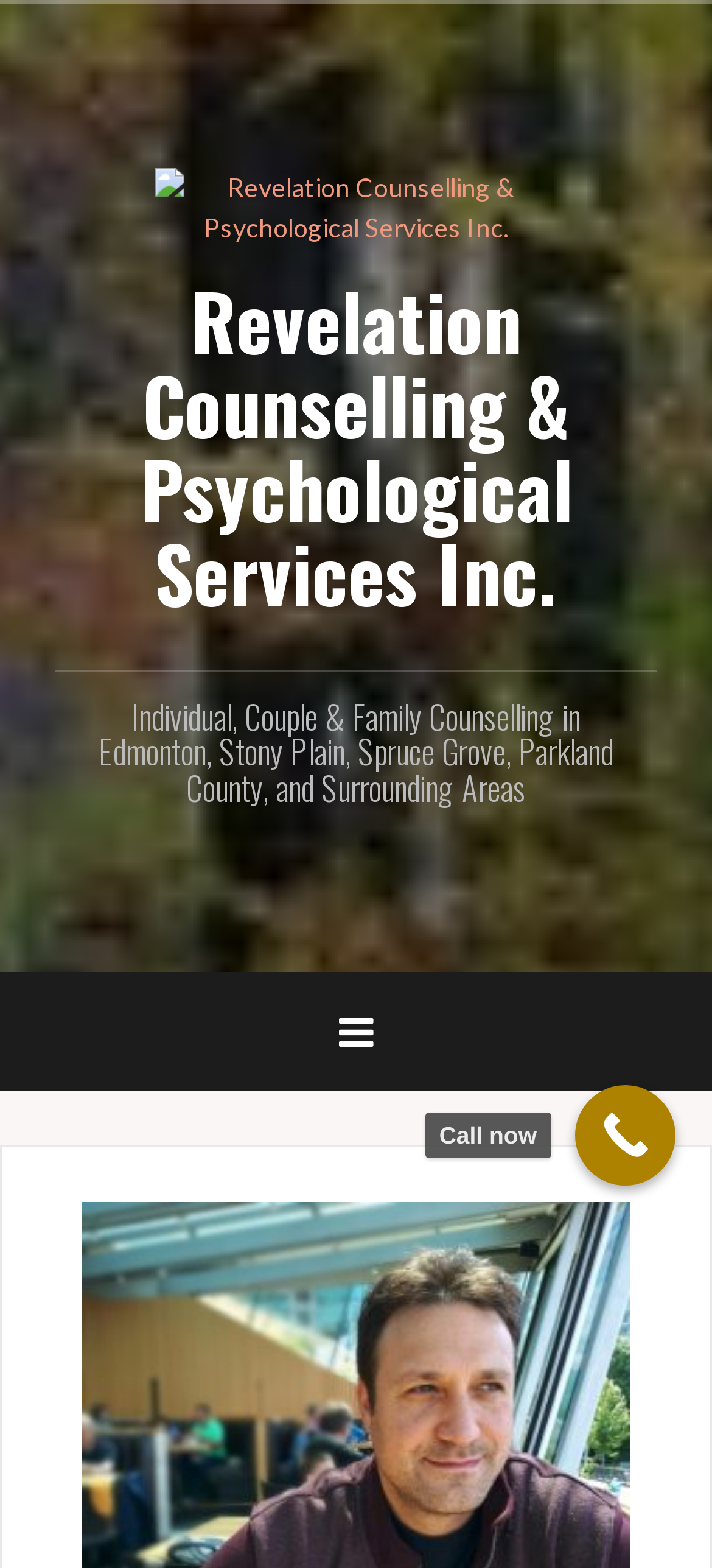What action can be taken by clicking the phone icon?
Kindly give a detailed and elaborate answer to the question.

The action that can be taken by clicking the phone icon can be found in the link element that contains the text 'Call now'.